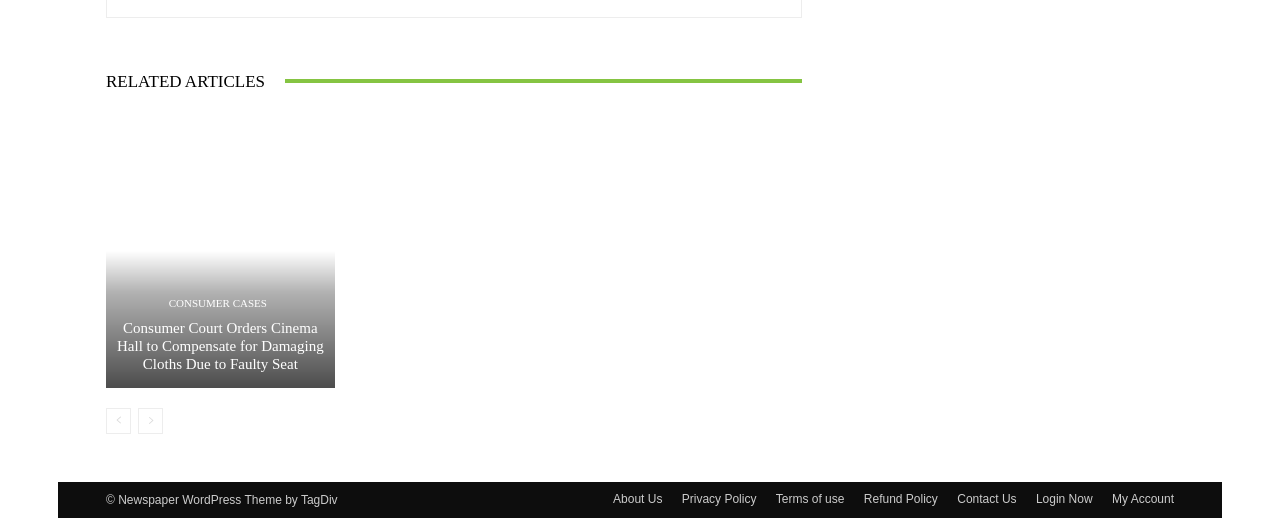What is the category of the article?
Please provide a single word or phrase answer based on the image.

Consumer Cases